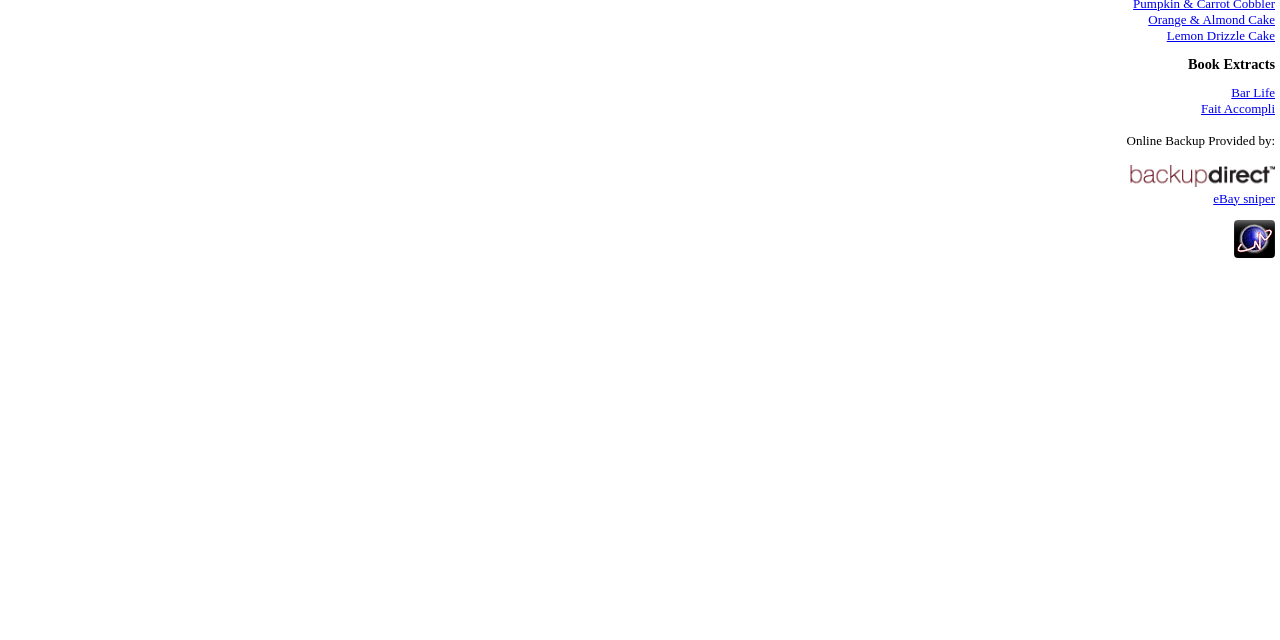Show the bounding box coordinates for the HTML element described as: "Bar Life".

[0.962, 0.132, 0.996, 0.155]